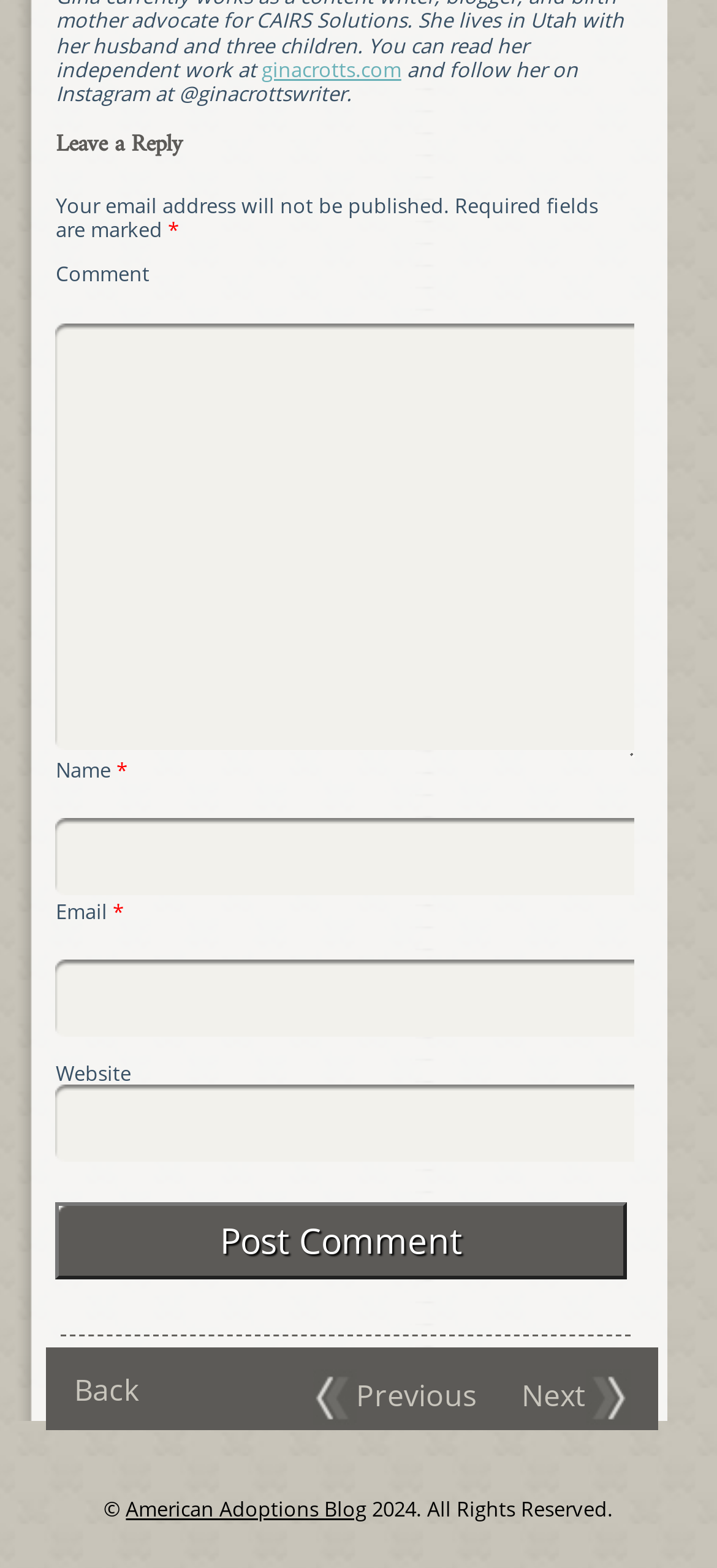Use a single word or phrase to answer the question: 
Where is the 'Post Comment' button located?

Below the textboxes